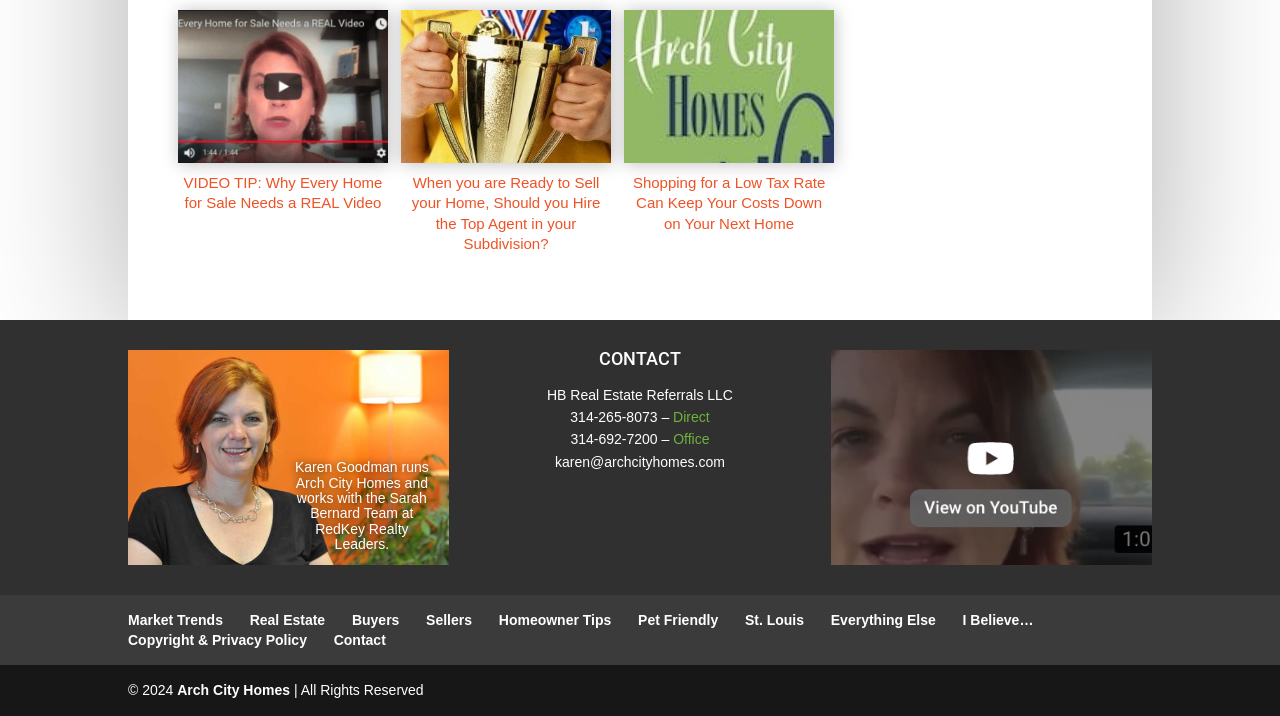Given the description: "314-692-7200", determine the bounding box coordinates of the UI element. The coordinates should be formatted as four float numbers between 0 and 1, [left, top, right, bottom].

[0.446, 0.603, 0.514, 0.625]